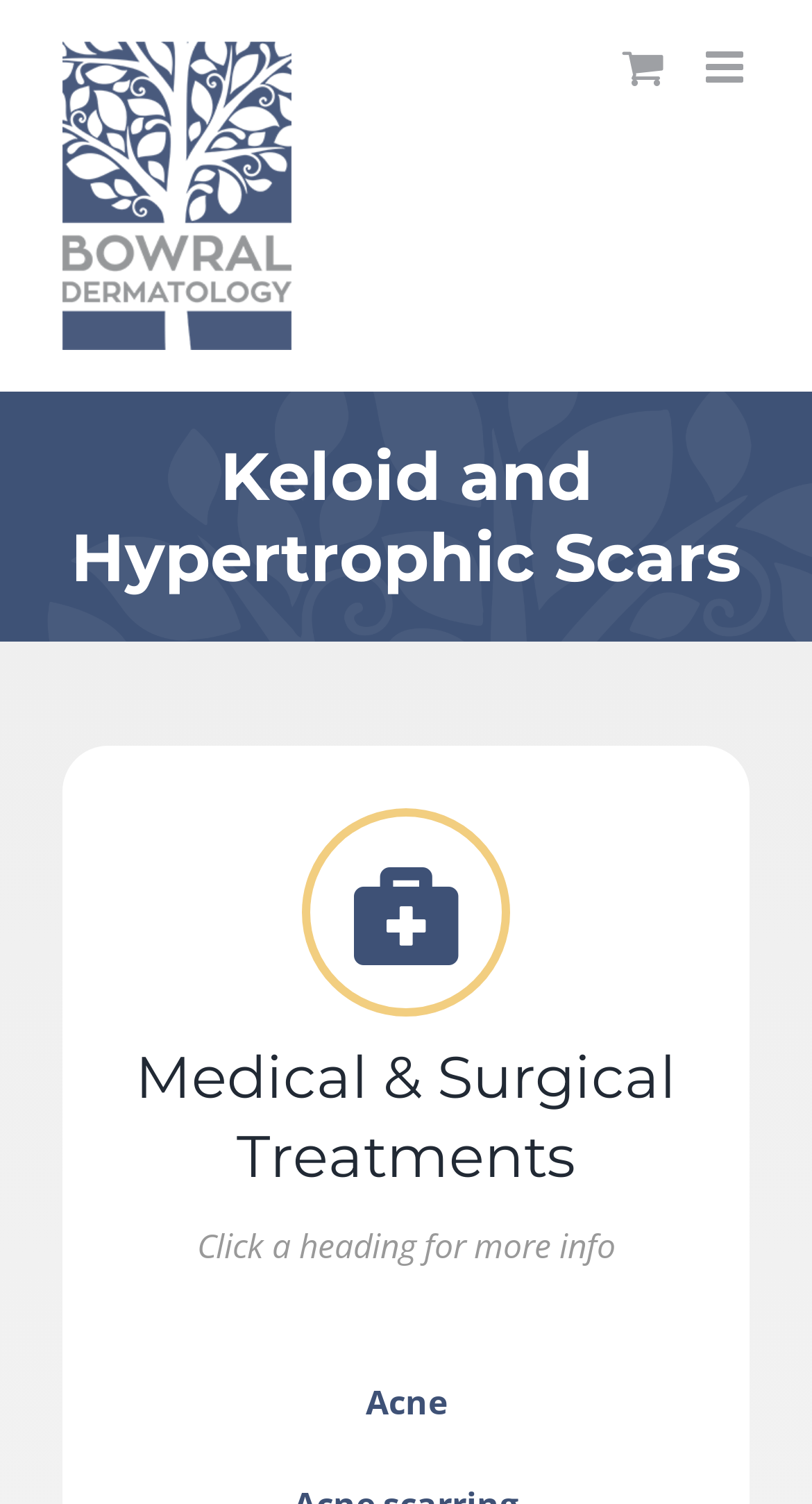What is the logo of the website?
Please give a detailed and elaborate explanation in response to the question.

The logo of the website is located at the top left corner of the webpage, and it is an image with a link to the website's homepage.